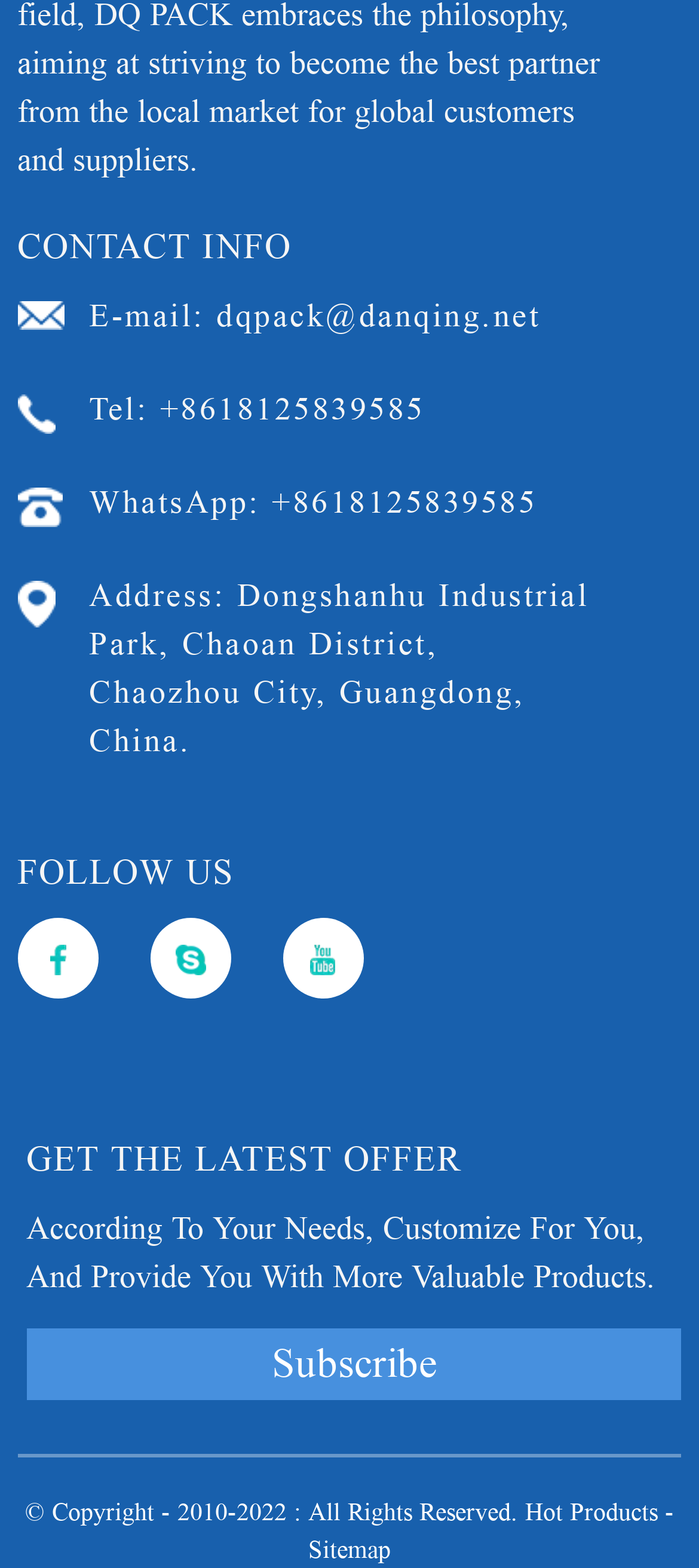What is the copyright year range?
Answer the question with just one word or phrase using the image.

2010-2022